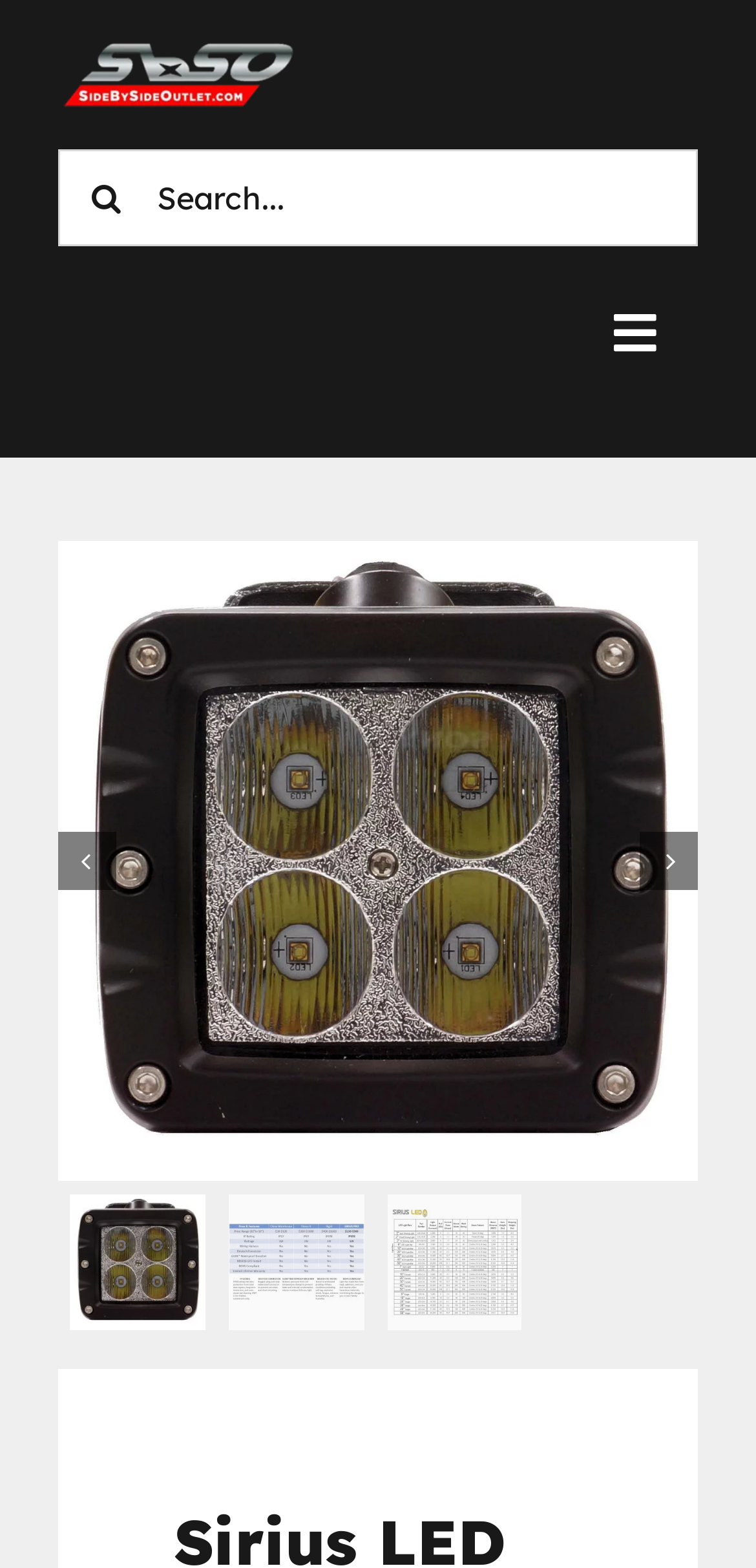Answer the question below in one word or phrase:
What is the purpose of the search box?

Search for products